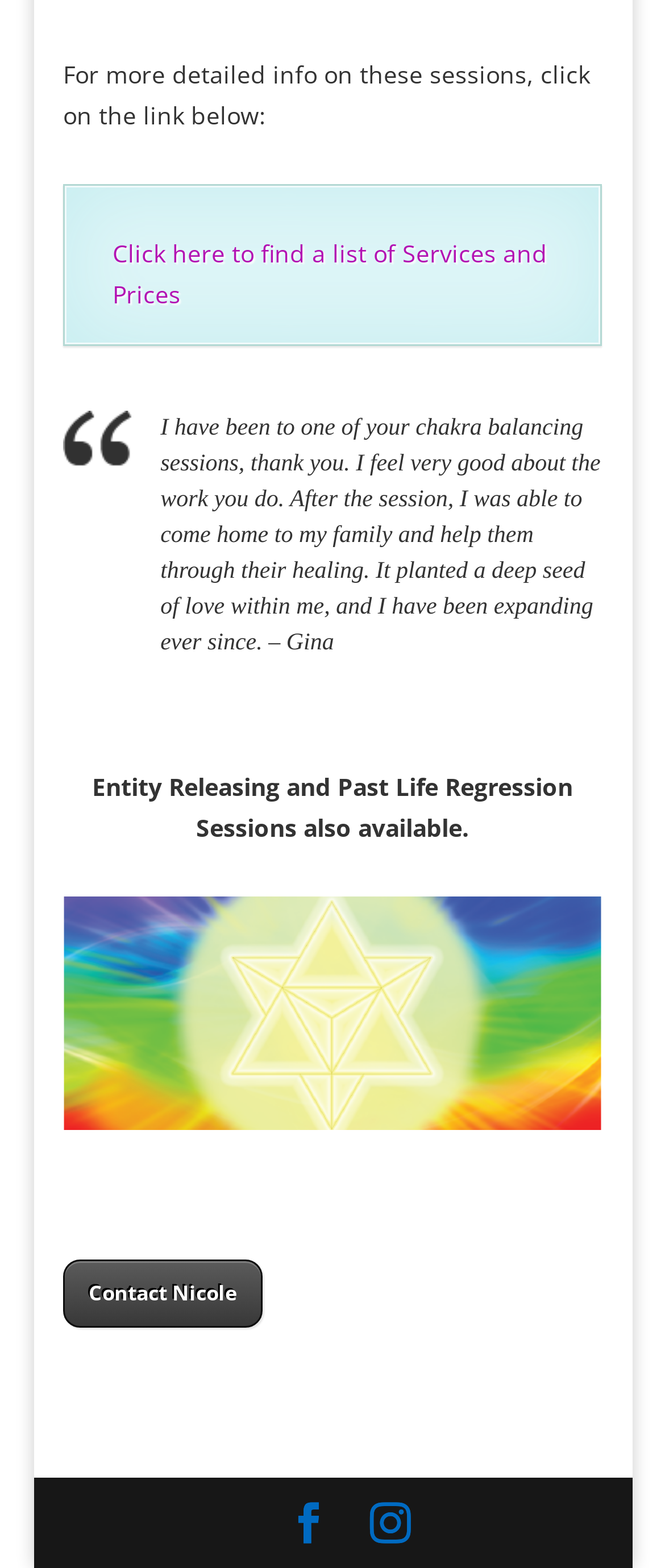What is the name of the image on the webpage?
Provide an in-depth and detailed answer to the question.

The image on the webpage is labeled 'triniti-star_vv', which is likely the name of the image.